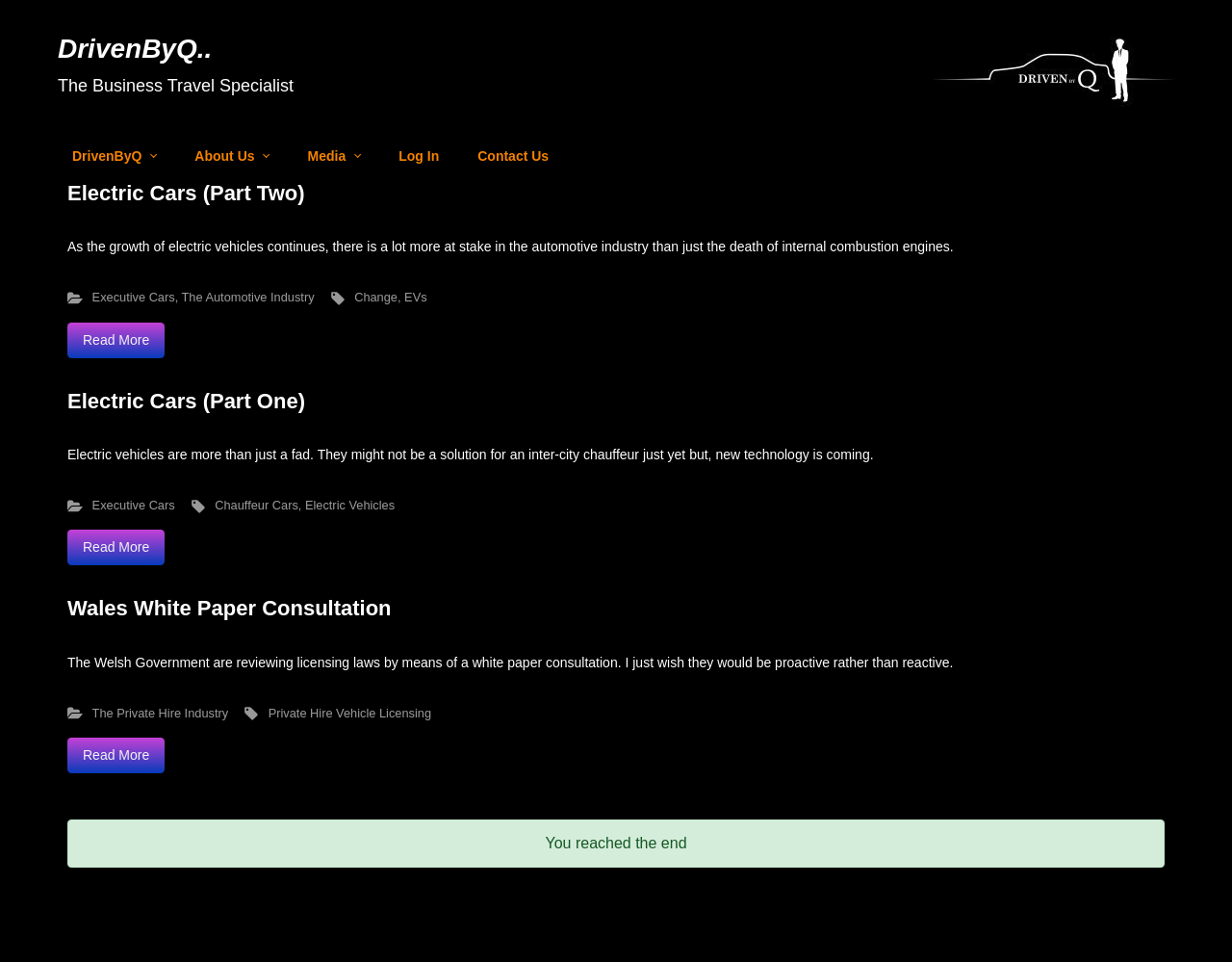Determine the bounding box coordinates of the clickable area required to perform the following instruction: "check 'Copyright'". The coordinates should be represented as four float numbers between 0 and 1: [left, top, right, bottom].

None